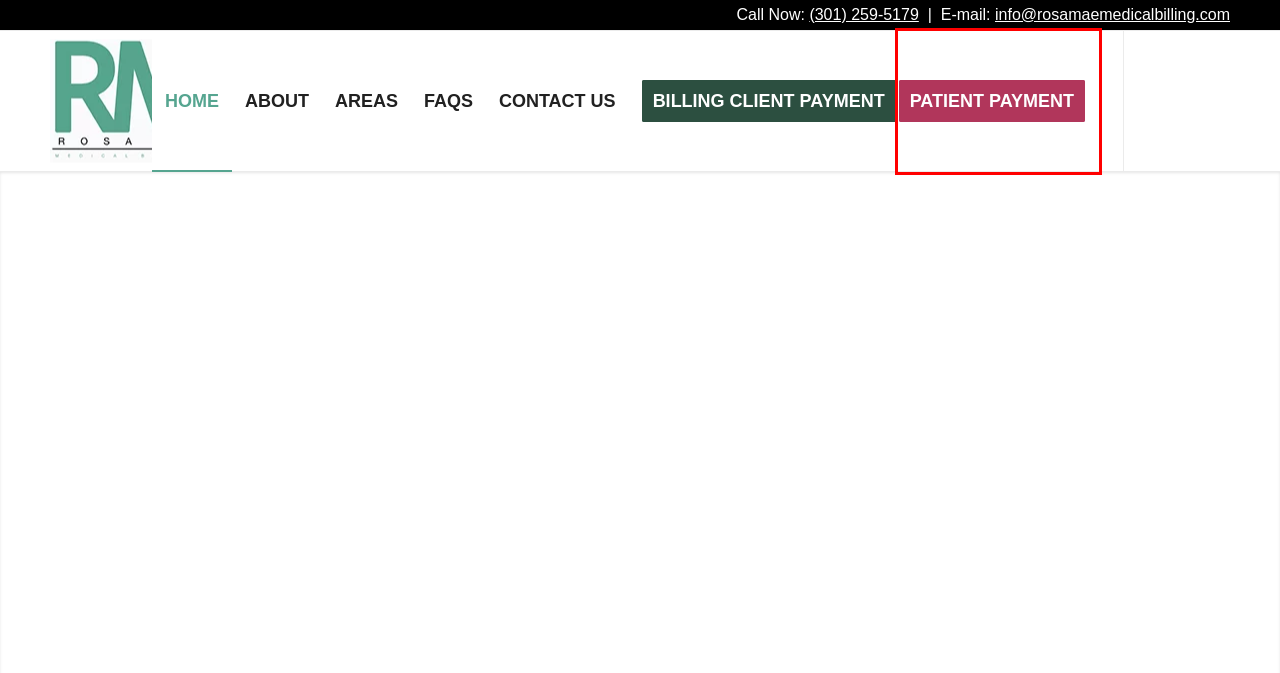You are given a screenshot depicting a webpage with a red bounding box around a UI element. Select the description that best corresponds to the new webpage after clicking the selected element. Here are the choices:
A. FAQs - Rosa Mae Medical Billing
B. Medical Billing - Rosa Mae Medical Billing
C. Contact Us - Rosa Mae Medical Billing
D. Terms & Conditions - Rosa Mae Medical Billing
E. Patient Payment - Rosa Mae Medical Billing
F. About - Rosa Mae Medical Billing
G. DMV - Rosa Mae Medical Billing
H. Maryland.gov - Official Website of the State of Maryland

E